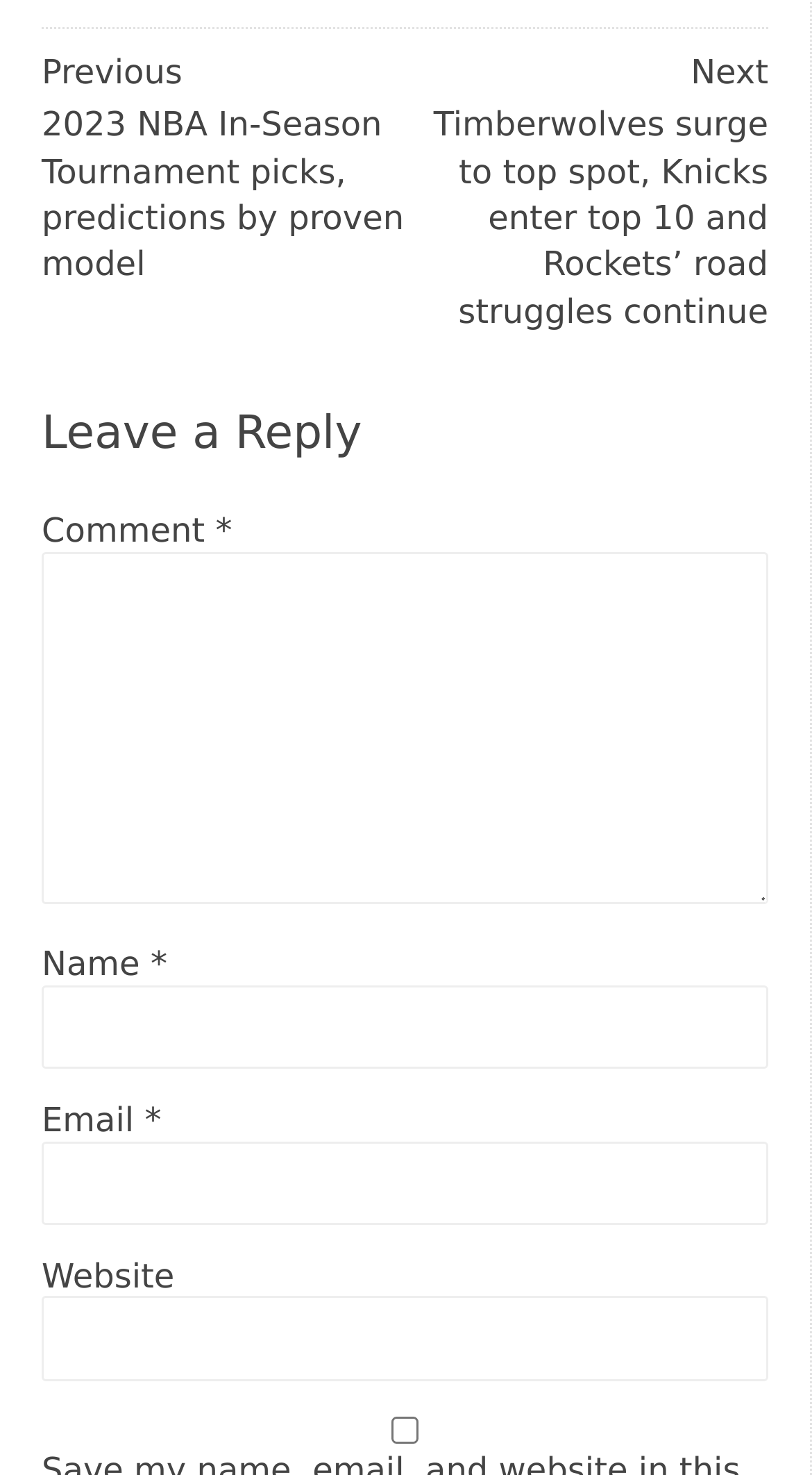Give a one-word or short phrase answer to the question: 
What is the purpose of the navigation section?

Post navigation